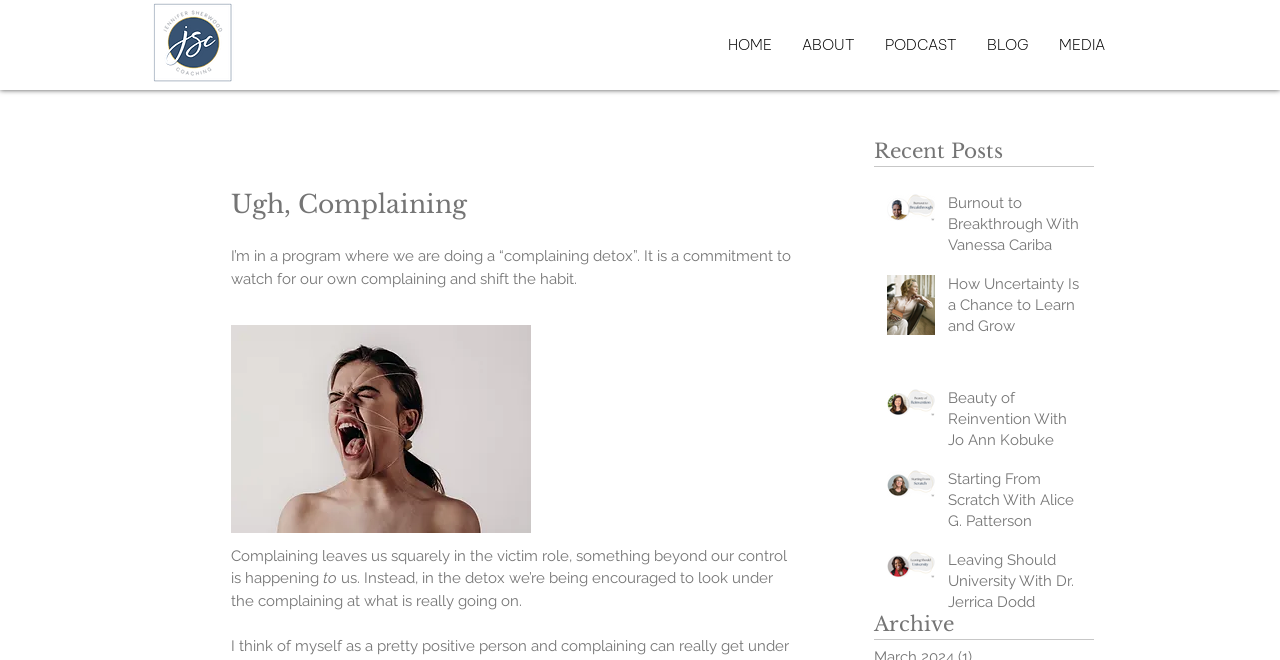Identify the bounding box coordinates for the element you need to click to achieve the following task: "Browse the PODCAST page". Provide the bounding box coordinates as four float numbers between 0 and 1, in the form [left, top, right, bottom].

[0.679, 0.045, 0.759, 0.089]